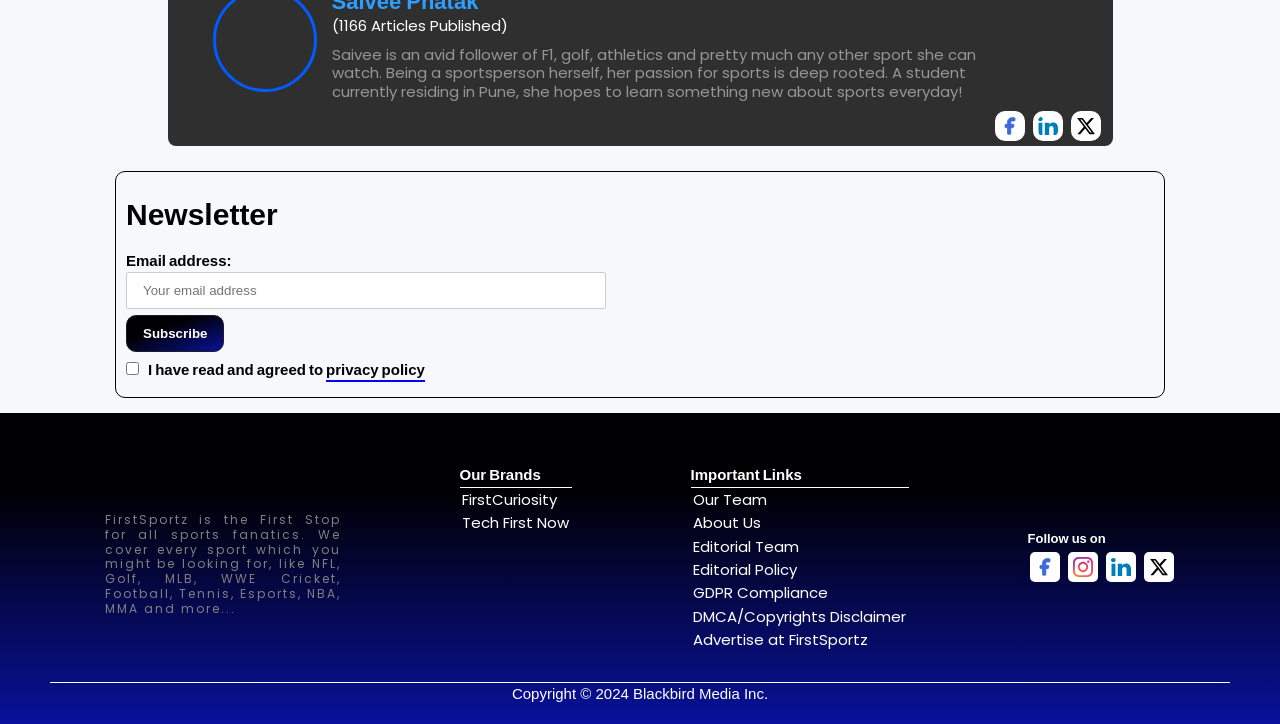Examine the screenshot and answer the question in as much detail as possible: What type of content does FirstSportz cover?

The footer section of the webpage mentions 'We cover every sport which you might be looking for, like NFL, Golf, MLB, WWE Cricket, Football, Tennis, Esports, NBA, MMA and more...', indicating that FirstSportz covers a wide range of sports.